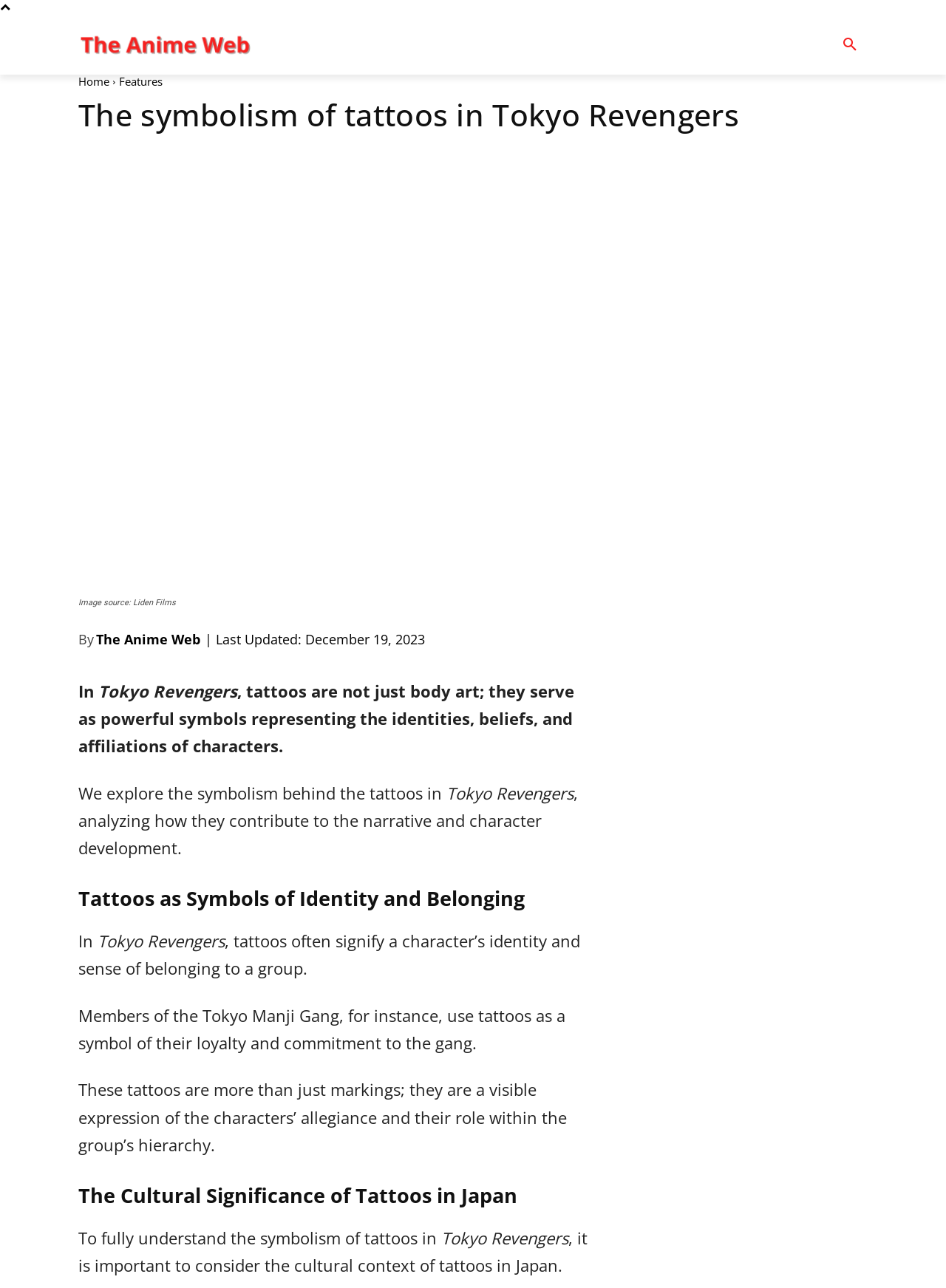Summarize the webpage with a detailed and informative caption.

The webpage is about the symbolism of tattoos in the anime Tokyo Revengers. At the top left corner, there is a logo image with a link to the website's homepage. Next to it, there are five navigation links: ABOUT, EXPLAINERS, FEATURES, LISTS, and NEWS. On the top right corner, there is a search button and a "MORE" link.

Below the navigation links, there is a heading that reads "The symbolism of tattoos in Tokyo Revengers" followed by a large image of a character's tattoo from the anime. The image has a caption that credits the image source as Liden Films.

The main content of the webpage is divided into sections, each with its own heading. The first section starts with a brief introduction to the symbolism of tattoos in Tokyo Revengers, explaining that they represent the identities, beliefs, and affiliations of characters. The text is accompanied by a timestamp indicating when the article was last updated.

The next section, "Tattoos as Symbols of Identity and Belonging", discusses how tattoos in the anime signify a character's identity and sense of belonging to a group. The text explains that members of the Tokyo Manji Gang use tattoos as a symbol of their loyalty and commitment to the gang.

The final section, "The Cultural Significance of Tattoos in Japan", considers the cultural context of tattoos in Japan to fully understand their symbolism in Tokyo Revengers.